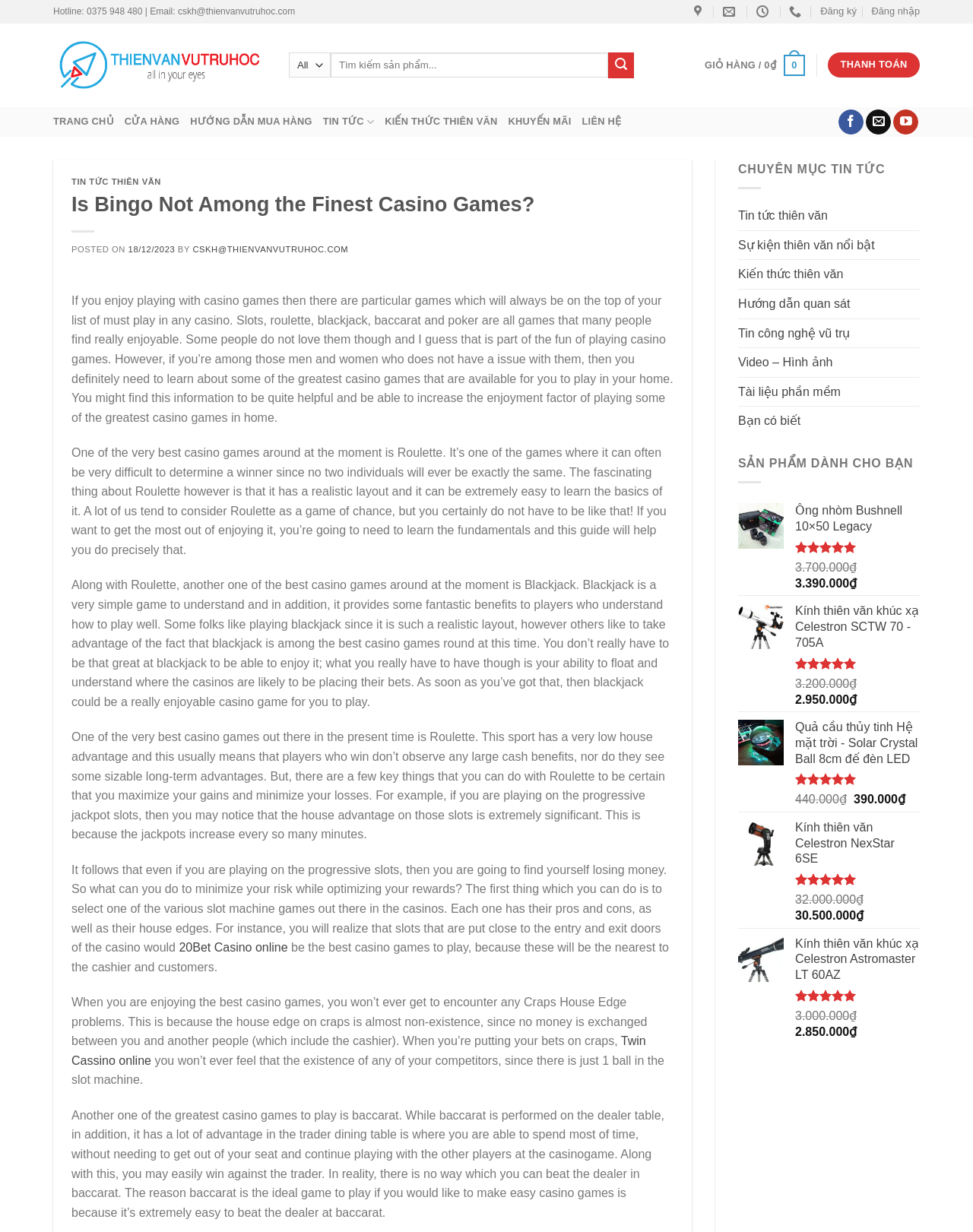Specify the bounding box coordinates of the element's area that should be clicked to execute the given instruction: "View shopping cart". The coordinates should be four float numbers between 0 and 1, i.e., [left, top, right, bottom].

[0.724, 0.036, 0.827, 0.07]